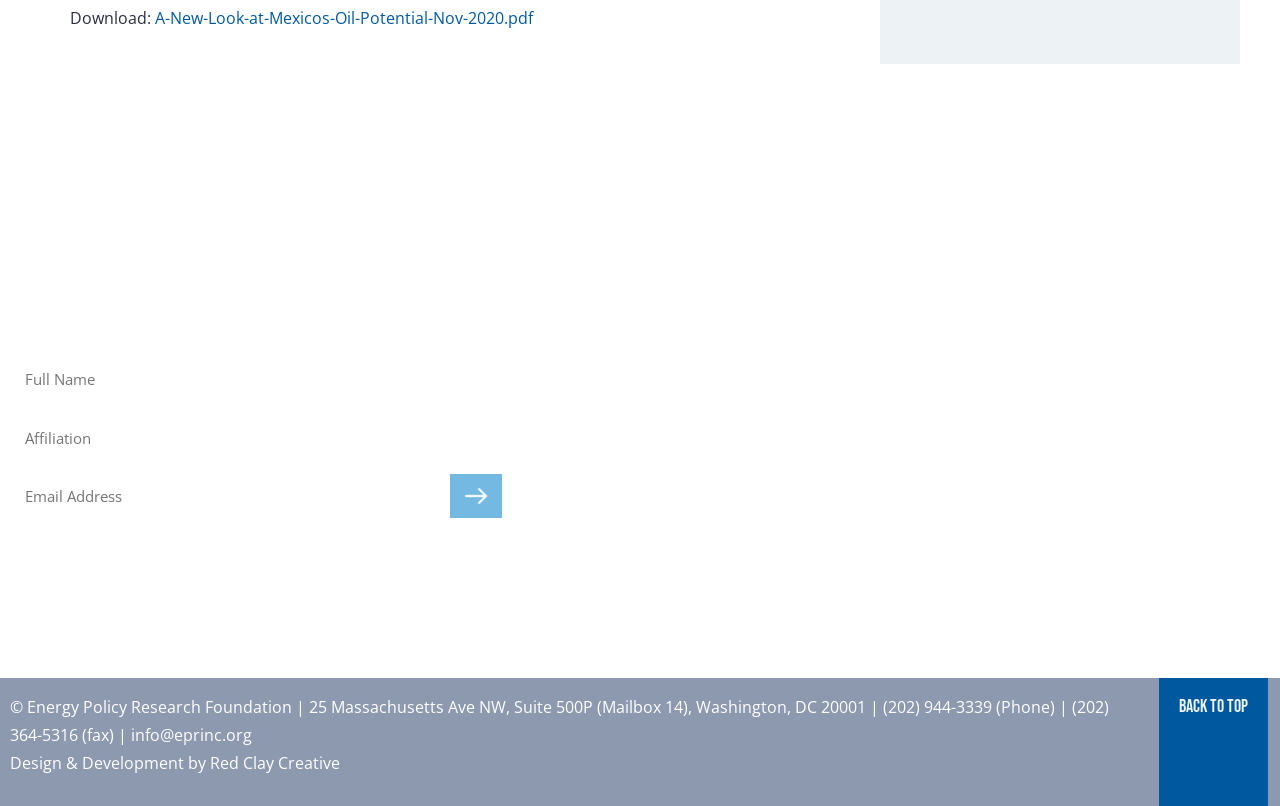What is required to submit the form?
Provide a detailed and well-explained answer to the question.

The form on the webpage has fields for Name, Affiliation, and Email Address. The Name and Email Address fields are marked as required, indicated by the '(Required)' text next to them.